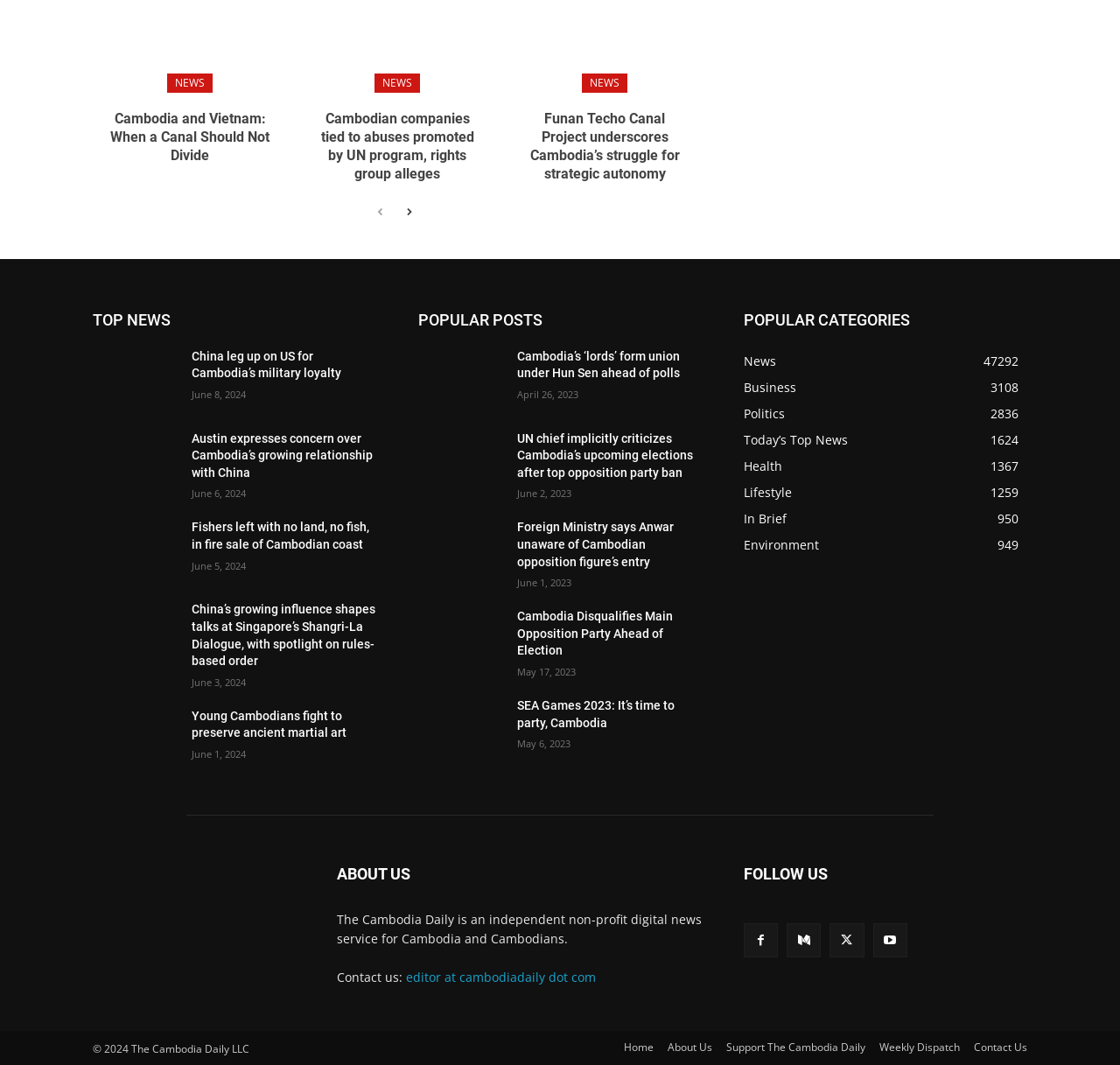What is the name of the news service?
Answer the question with a single word or phrase, referring to the image.

The Cambodia Daily